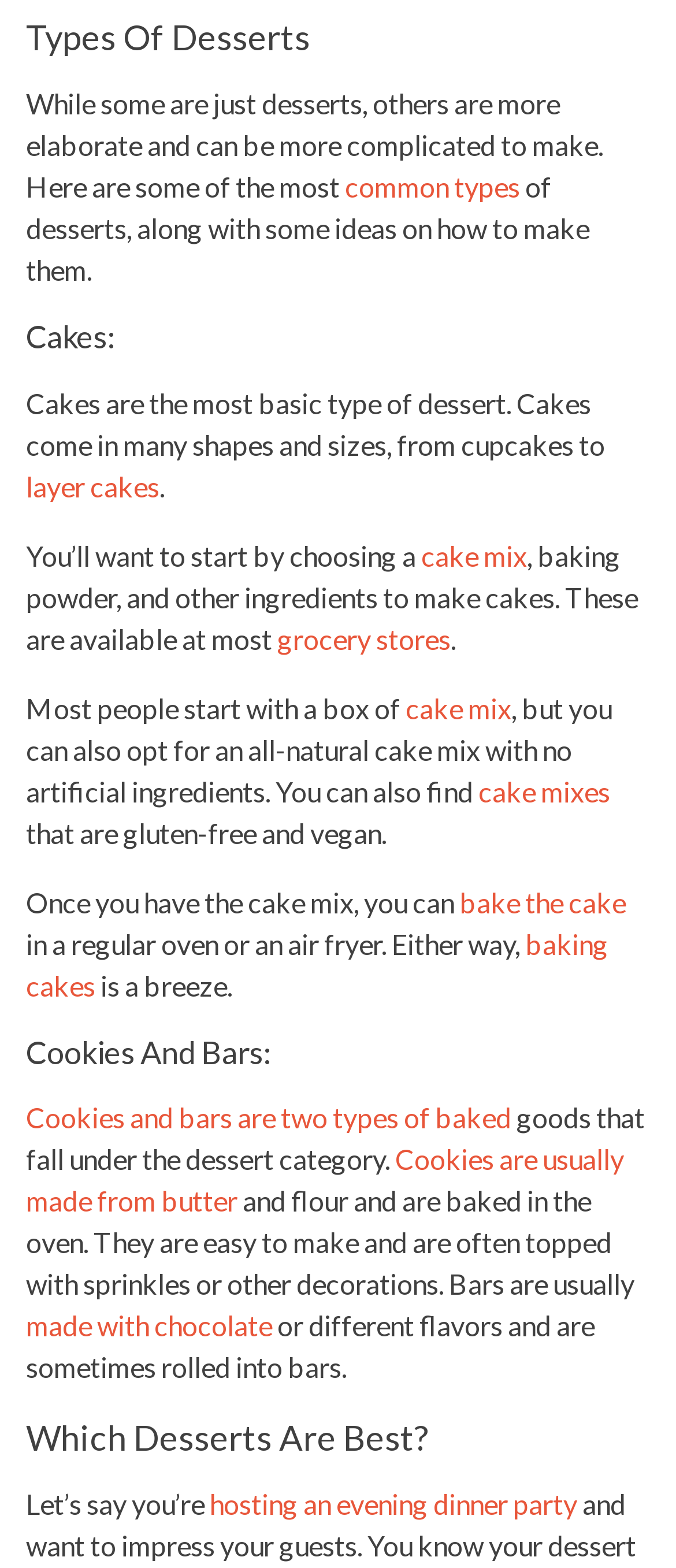Review the image closely and give a comprehensive answer to the question: What are the basic types of desserts?

The webpage provides an overview of different types of desserts, and based on the headings, we can identify the basic types as Cakes, Cookies And Bars.